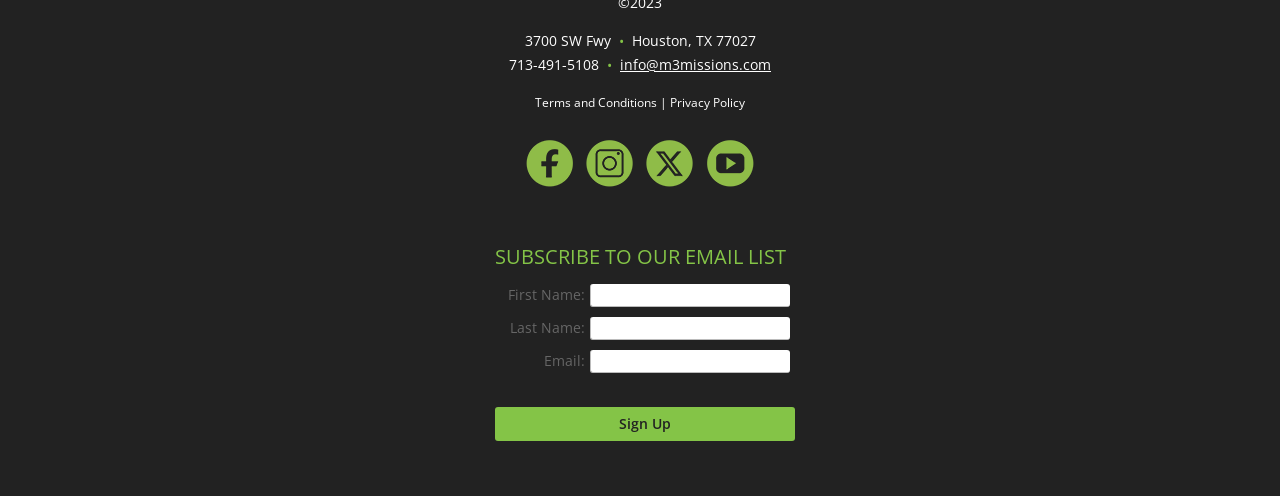What is the purpose of the form on the webpage? Please answer the question using a single word or phrase based on the image.

To subscribe to an email list